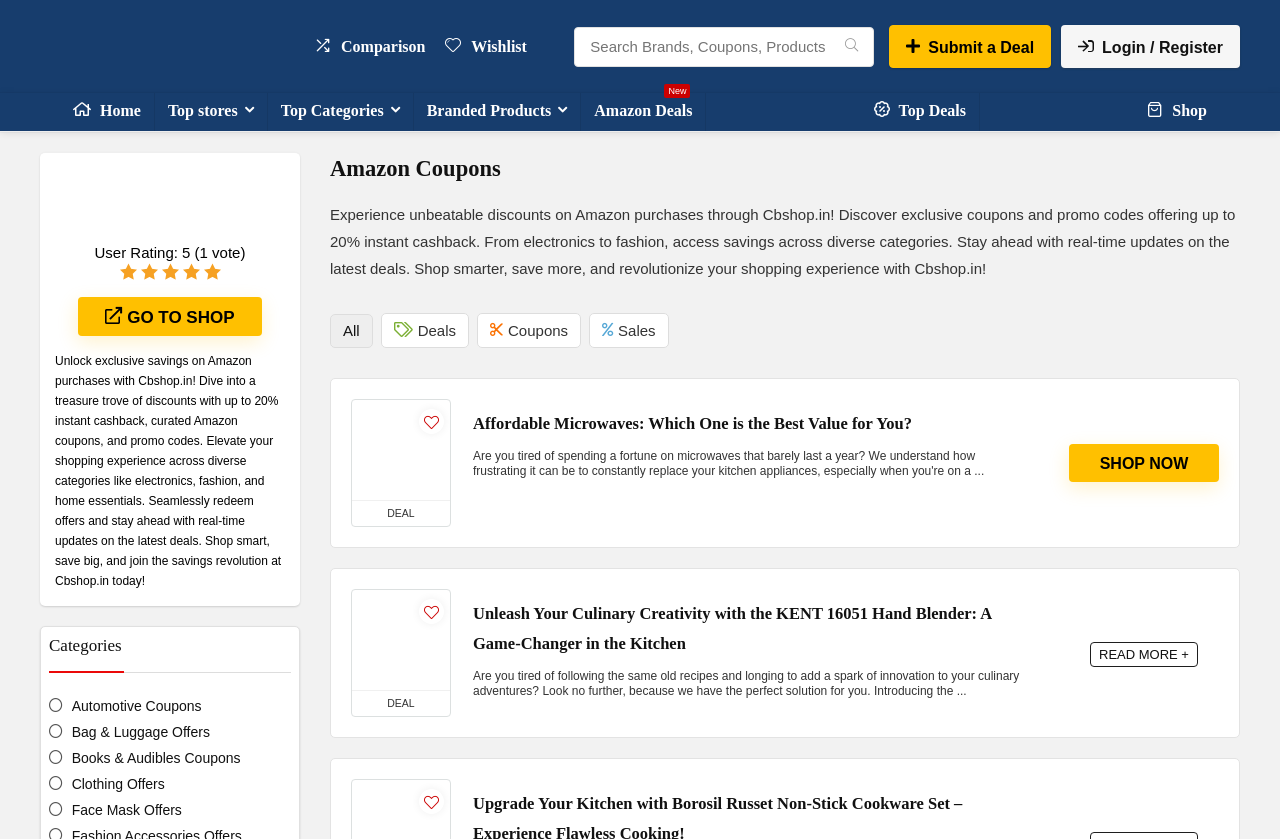Please locate the bounding box coordinates of the region I need to click to follow this instruction: "Search for brands, coupons, or products".

[0.449, 0.032, 0.683, 0.079]